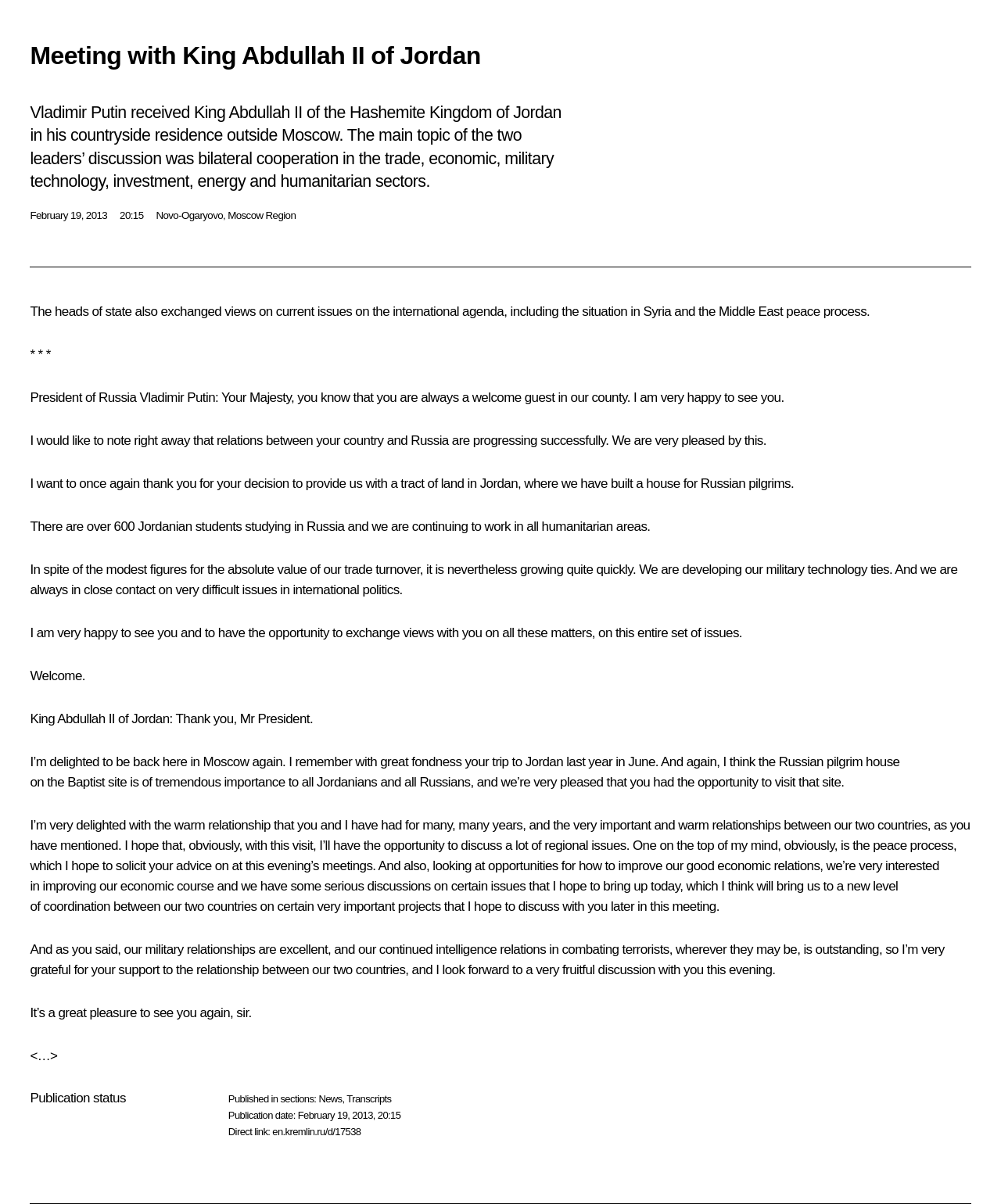Offer a detailed account of what is visible on the webpage.

This webpage appears to be a transcript of a meeting between Vladimir Putin, the President of Russia, and King Abdullah II of Jordan. The meeting took place on February 19, 2013, at Putin's countryside residence outside Moscow. 

At the top of the page, there is a heading that reads "Meeting with King Abdullah II of Jordan" followed by a brief description of the meeting. Below this, there is a time stamp indicating the date and time of the meeting. 

The main content of the page is a transcript of the conversation between Putin and King Abdullah II. The conversation is divided into sections, with each speaker's remarks separated by a line break. Putin's remarks are followed by King Abdullah II's responses, and vice versa. 

The conversation covers various topics, including bilateral cooperation in trade, economic, military technology, investment, energy, and humanitarian sectors, as well as current issues on the international agenda, such as the situation in Syria and the Middle East peace process. 

At the bottom of the page, there is a section titled "Publication status" that provides information about the publication date and time of the transcript, as well as links to related sections, such as "News" and "Transcripts".